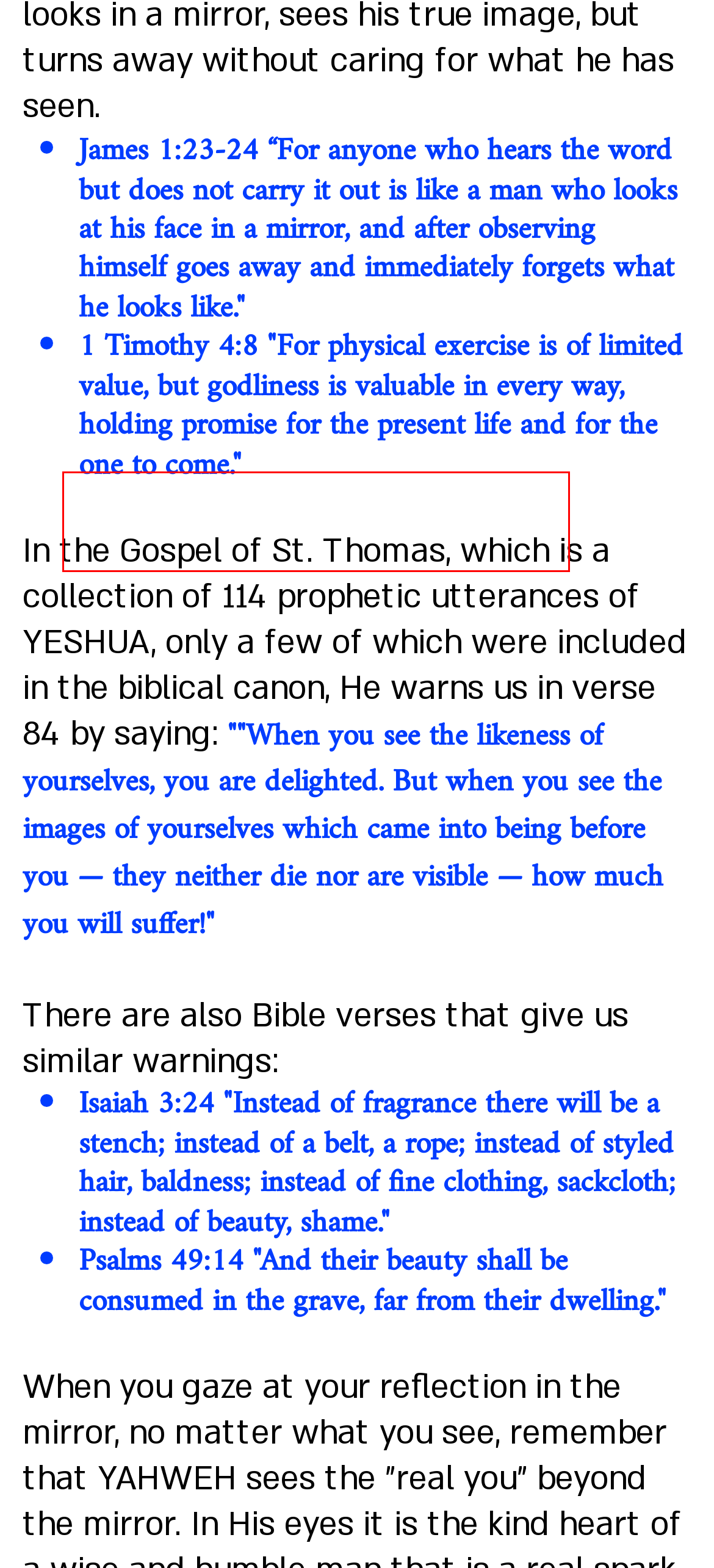You have a screenshot of a webpage, and there is a red bounding box around a UI element. Utilize OCR to extract the text within this red bounding box.

1 Peter 3:4 “but from the inner disposition of your heart, the unfading beauty of a gentle and quiet spirit, which is precious in God’s sight."